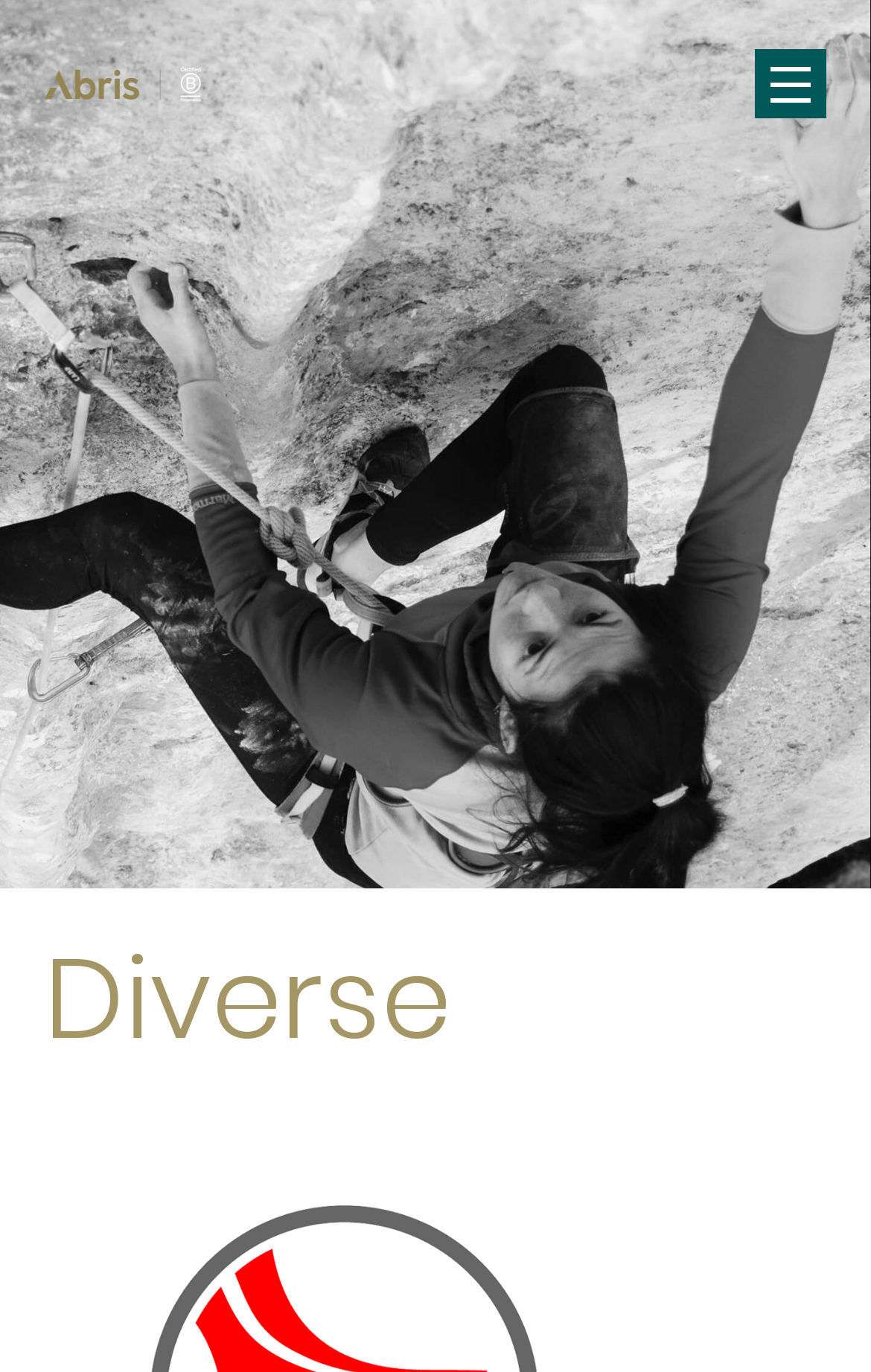Using the provided element description: "Vessel symbols", identify the bounding box coordinates. The coordinates should be four floats between 0 and 1 in the order [left, top, right, bottom].

None